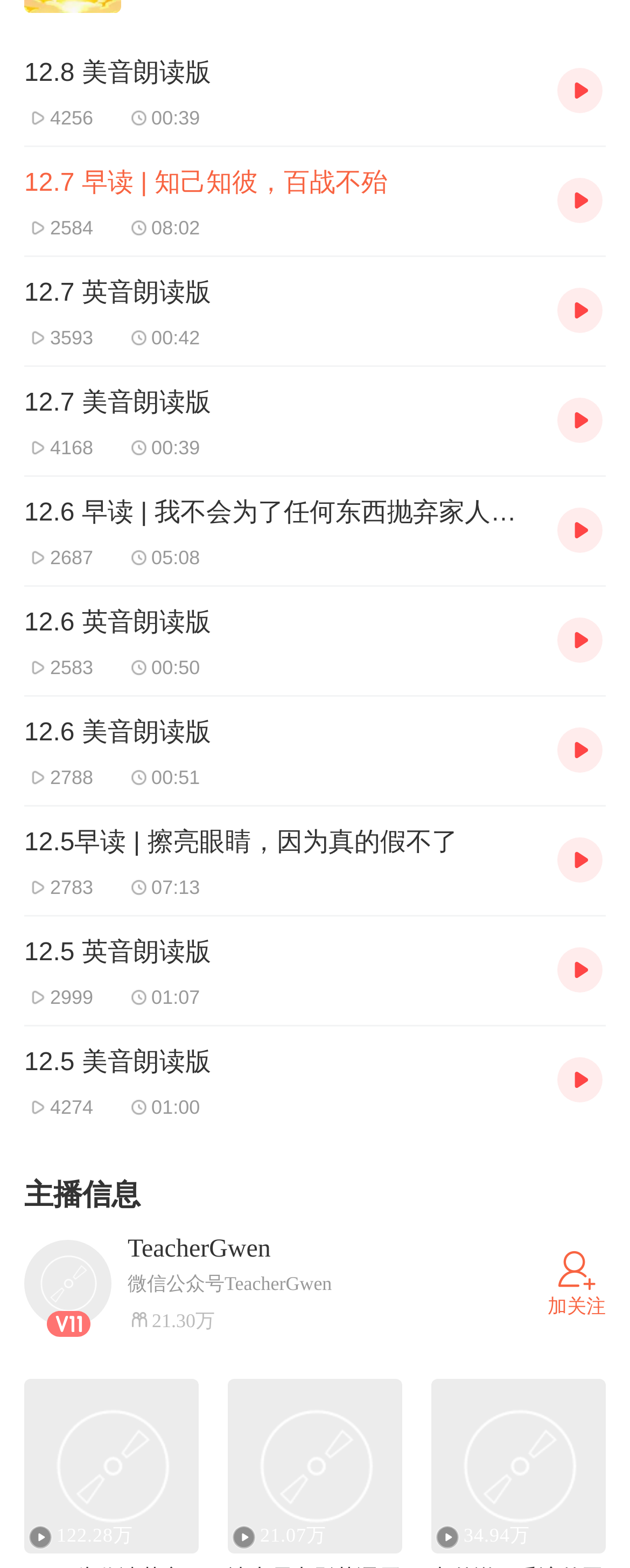How many images are on this webpage?
Based on the screenshot, provide your answer in one word or phrase.

13